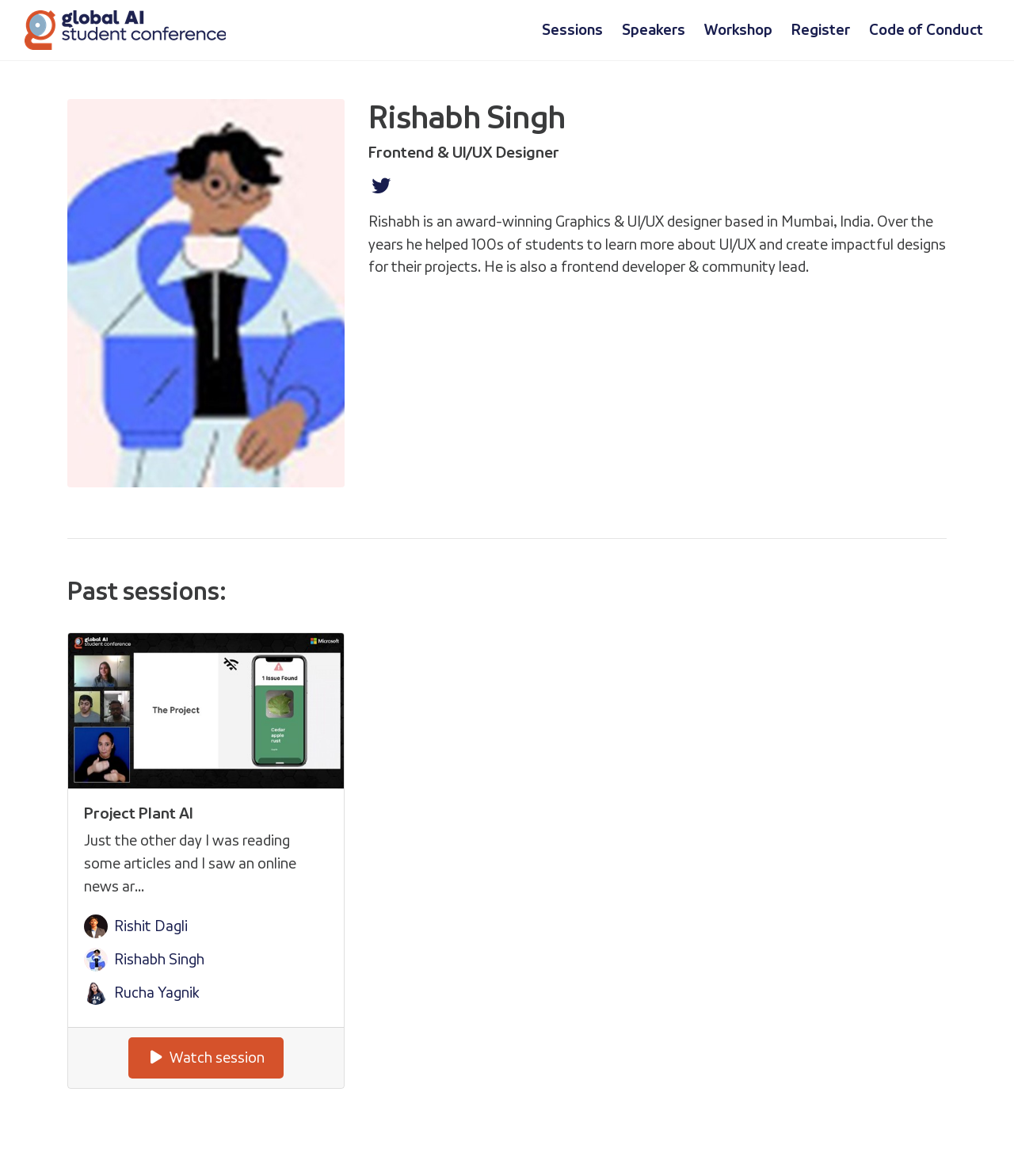Please provide the bounding box coordinates for the element that needs to be clicked to perform the following instruction: "View sessions". The coordinates should be given as four float numbers between 0 and 1, i.e., [left, top, right, bottom].

[0.528, 0.011, 0.601, 0.041]